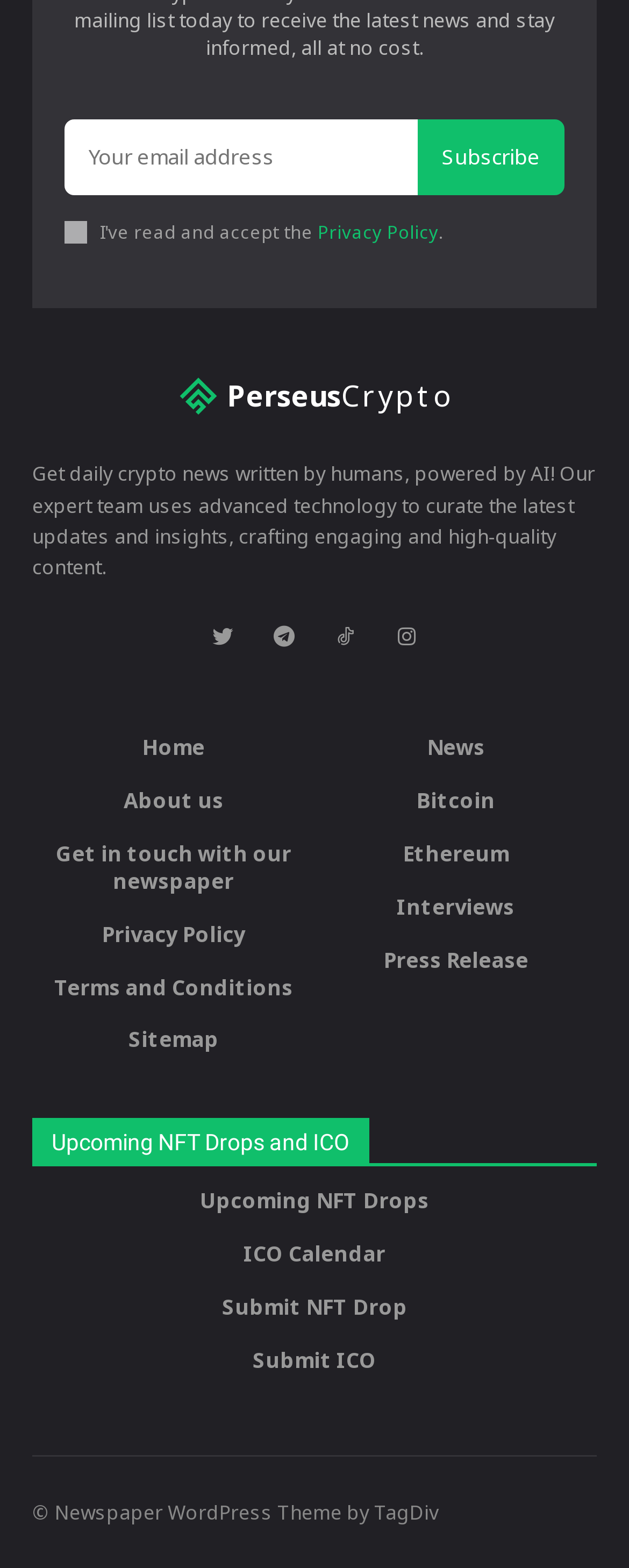Please provide the bounding box coordinates in the format (top-left x, top-left y, bottom-right x, bottom-right y). Remember, all values are floating point numbers between 0 and 1. What is the bounding box coordinate of the region described as: About us

[0.051, 0.502, 0.5, 0.519]